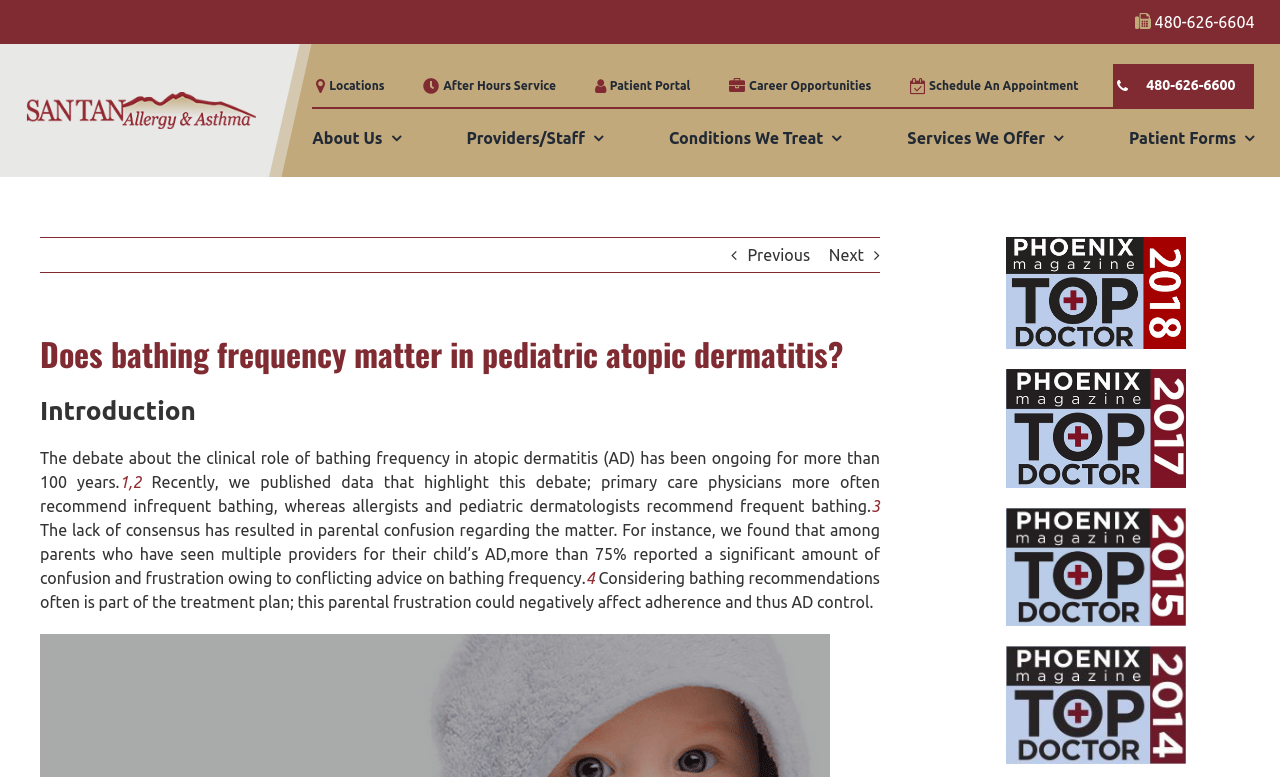Please indicate the bounding box coordinates for the clickable area to complete the following task: "Click the link to learn more about Conditions We Treat". The coordinates should be specified as four float numbers between 0 and 1, i.e., [left, top, right, bottom].

[0.523, 0.153, 0.657, 0.202]